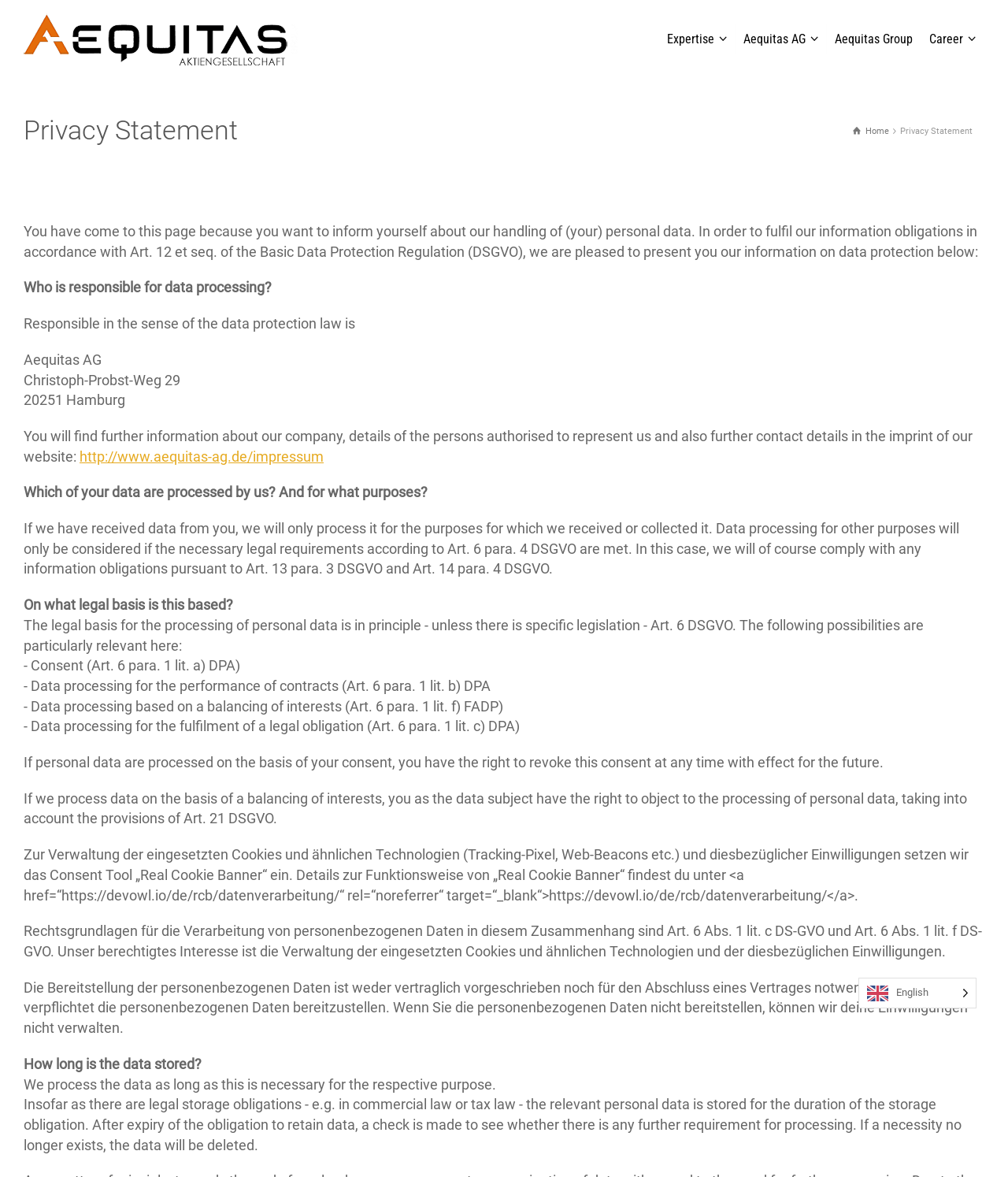Pinpoint the bounding box coordinates of the element that must be clicked to accomplish the following instruction: "Click on the 'Aequitas AG' link". The coordinates should be in the format of four float numbers between 0 and 1, i.e., [left, top, right, bottom].

[0.023, 0.025, 0.297, 0.039]